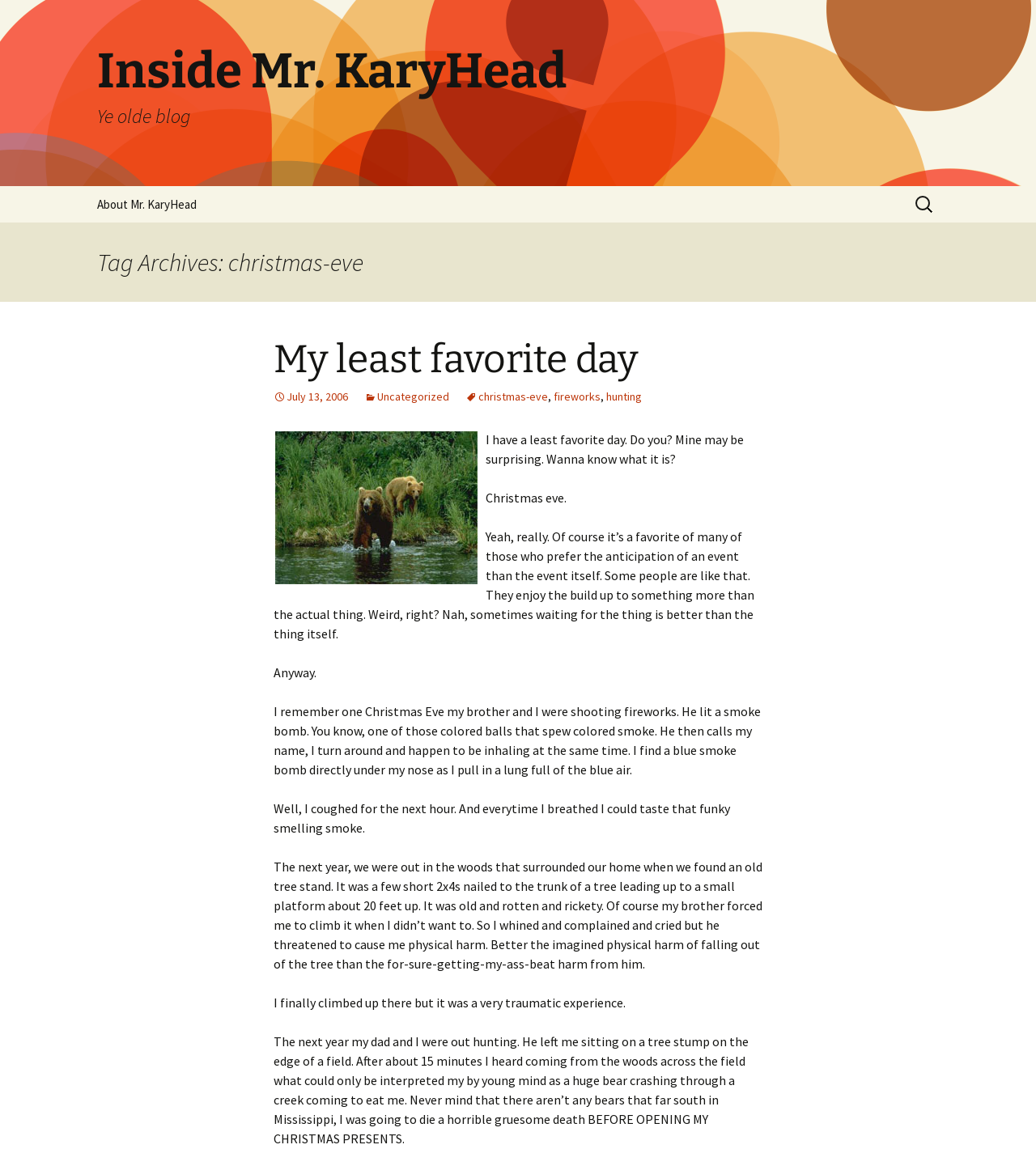Identify and provide the main heading of the webpage.

Inside Mr. KaryHead